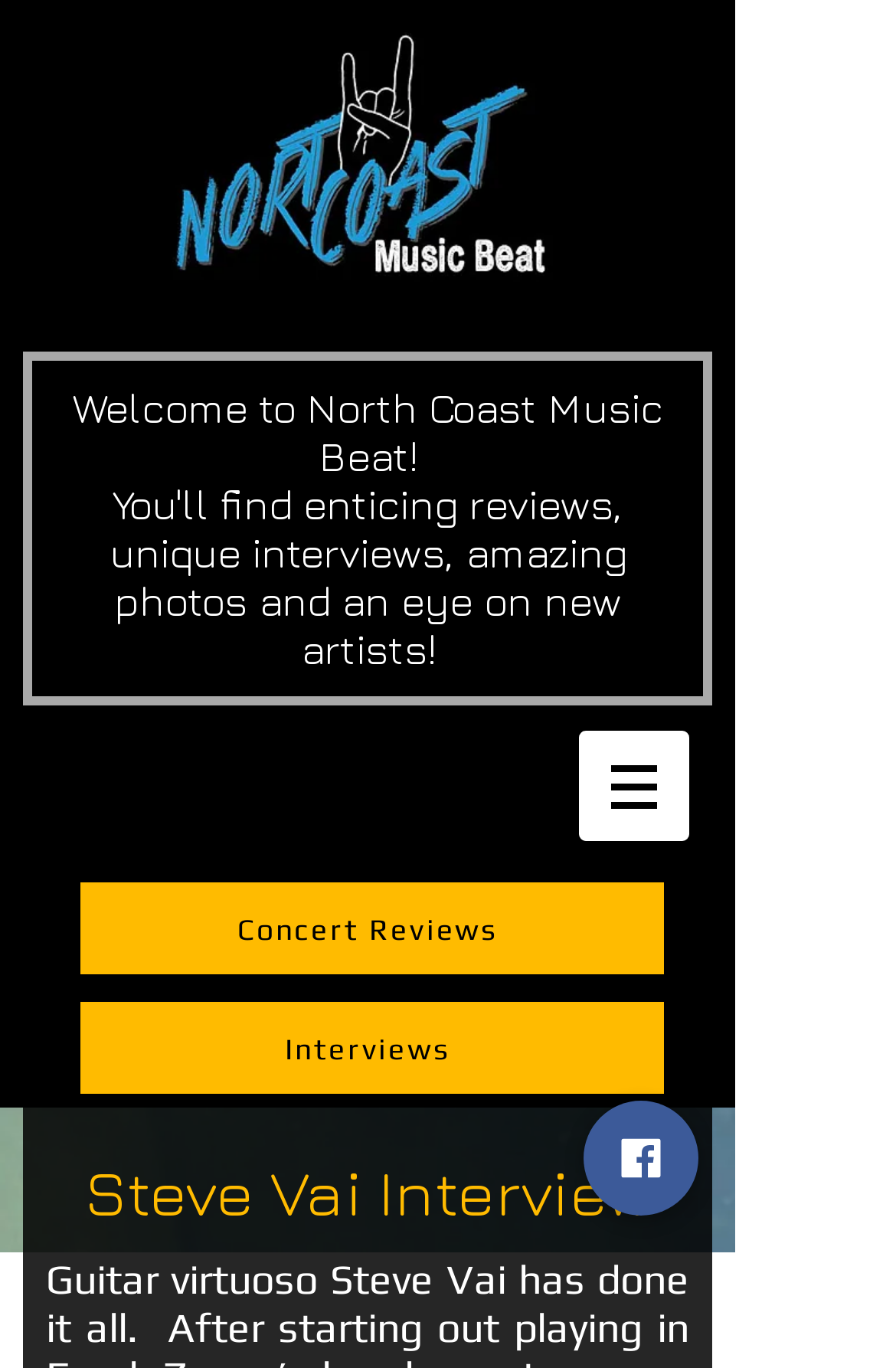Provide an in-depth description of the elements and layout of the webpage.

The webpage is about Steve Vai and North Coast Music. At the top left, there is a logo image of NCMB, which is a blue-colored logo concept. Below the logo, there are two headings that introduce the website, "Welcome to North Coast Music Beat!" and "You'll find enticing reviews, unique interviews, amazing photos and an eye on new artists!". 

On the top right, there is a navigation menu labeled "Site" with a dropdown button, which has a small image inside. 

Below the navigation menu, there are three links: "Concert Reviews", "Interviews", and "Steve Vai Interview". The "Steve Vai Interview" link is a subheading under the "Interviews" link. 

At the bottom right, there is a link to Facebook, accompanied by a Facebook icon image.